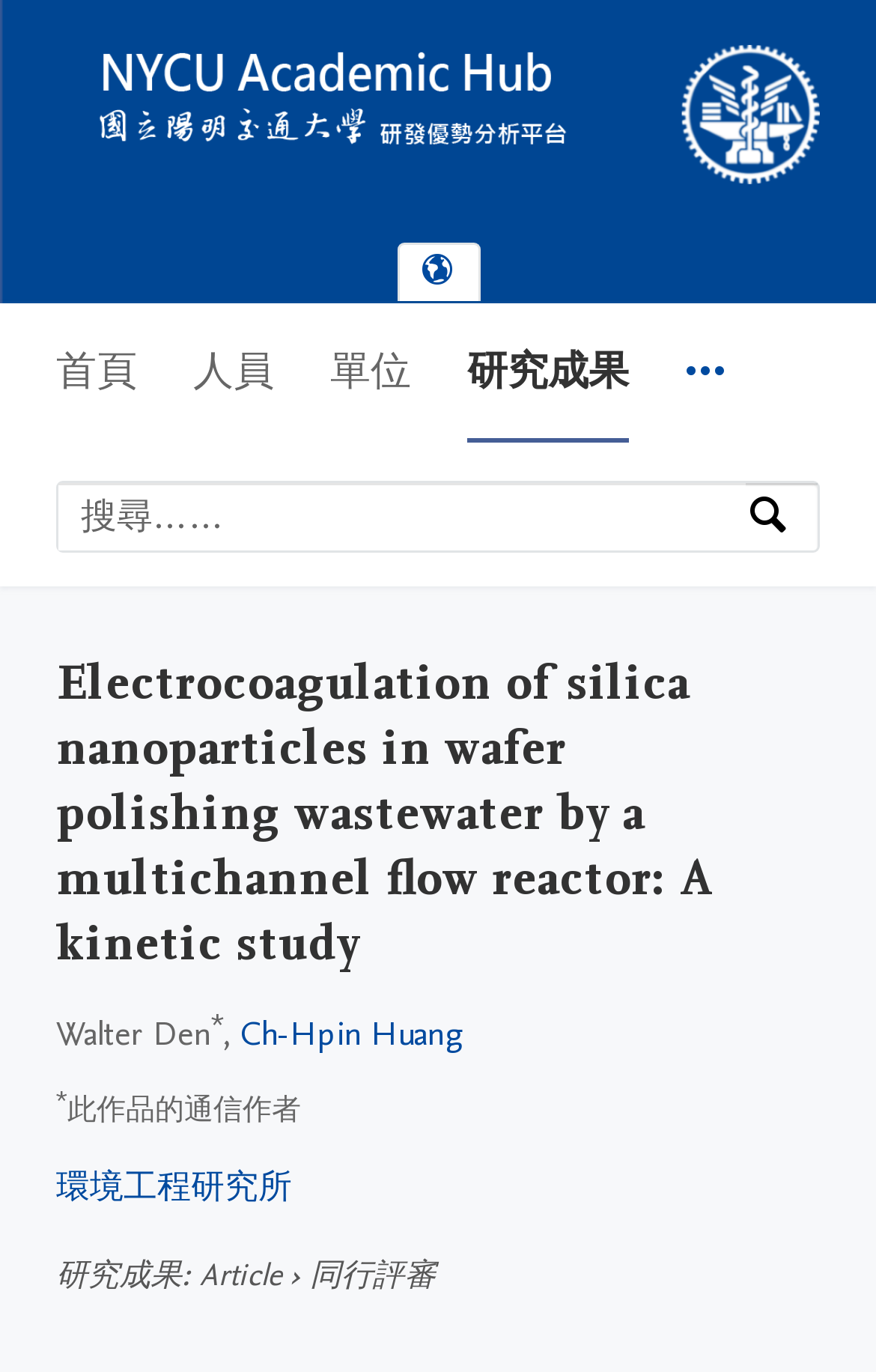What is the language selection option?
Using the visual information, answer the question in a single word or phrase.

選擇語言